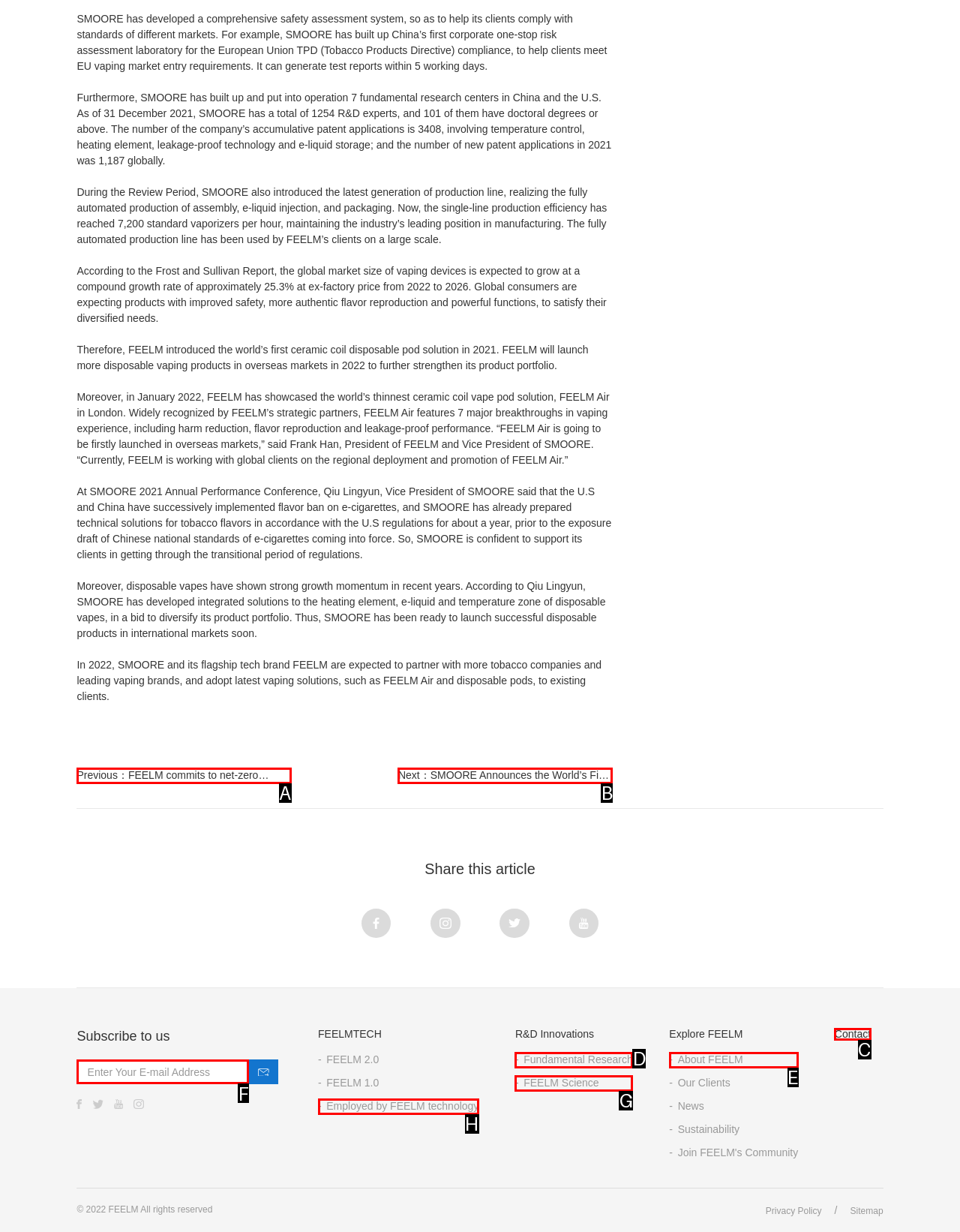Determine the HTML element to be clicked to complete the task: Enter your email address. Answer by giving the letter of the selected option.

F